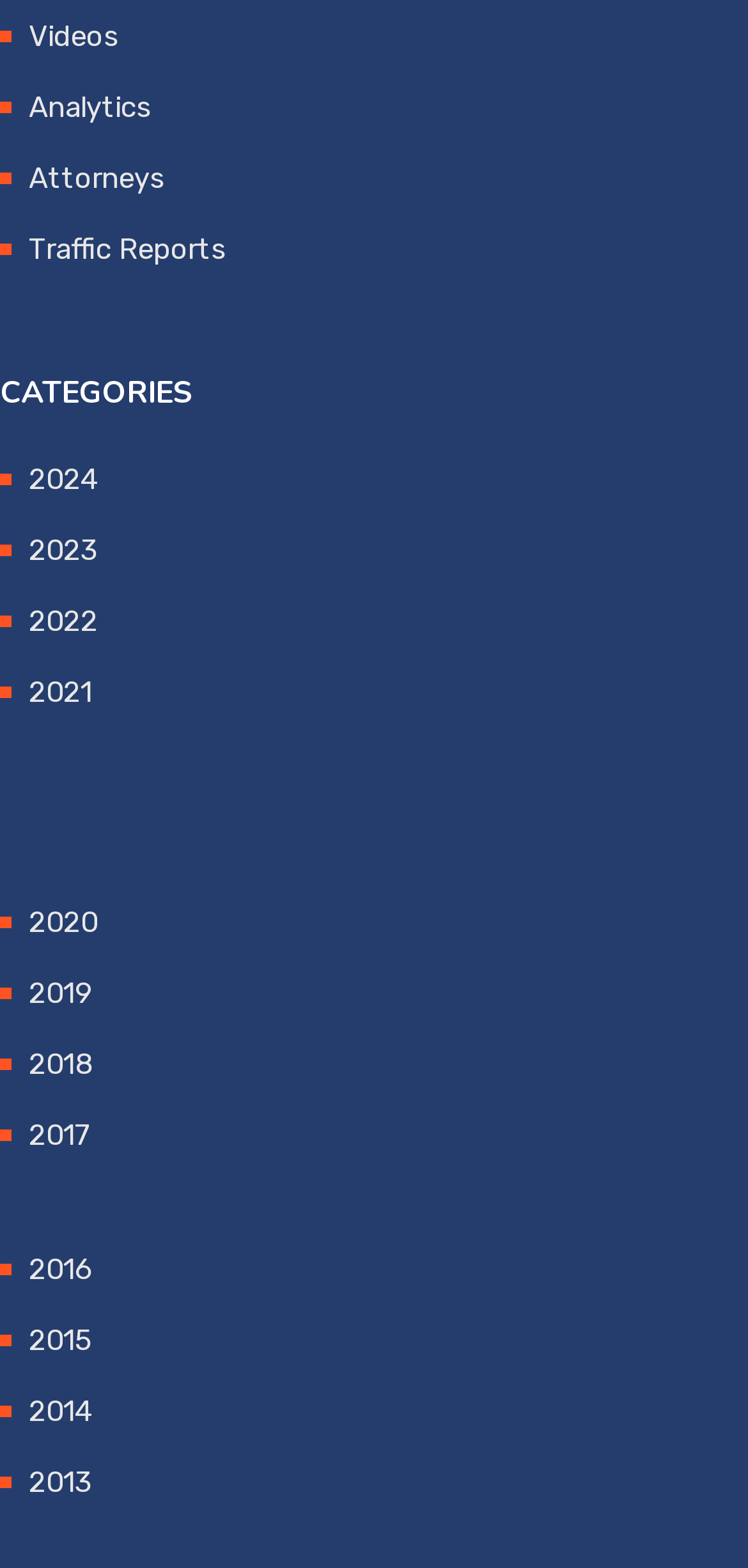Can you specify the bounding box coordinates of the area that needs to be clicked to fulfill the following instruction: "View Traffic Reports"?

[0.038, 0.148, 0.303, 0.17]